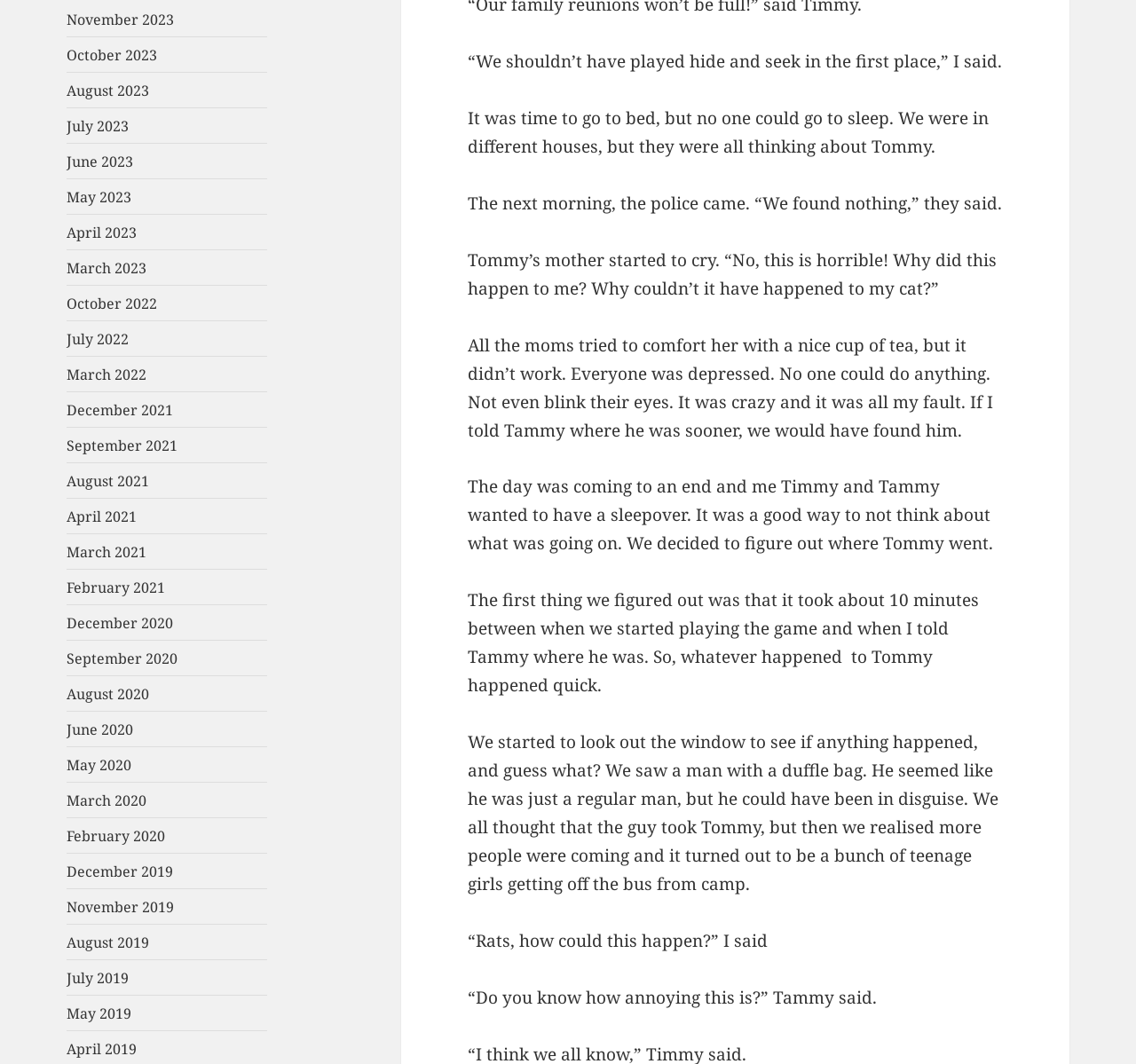What did the police say when they came?
Please respond to the question with as much detail as possible.

When the police came, they told the kids that they found nothing, implying that they were unable to find any clues or evidence of Tommy's whereabouts.